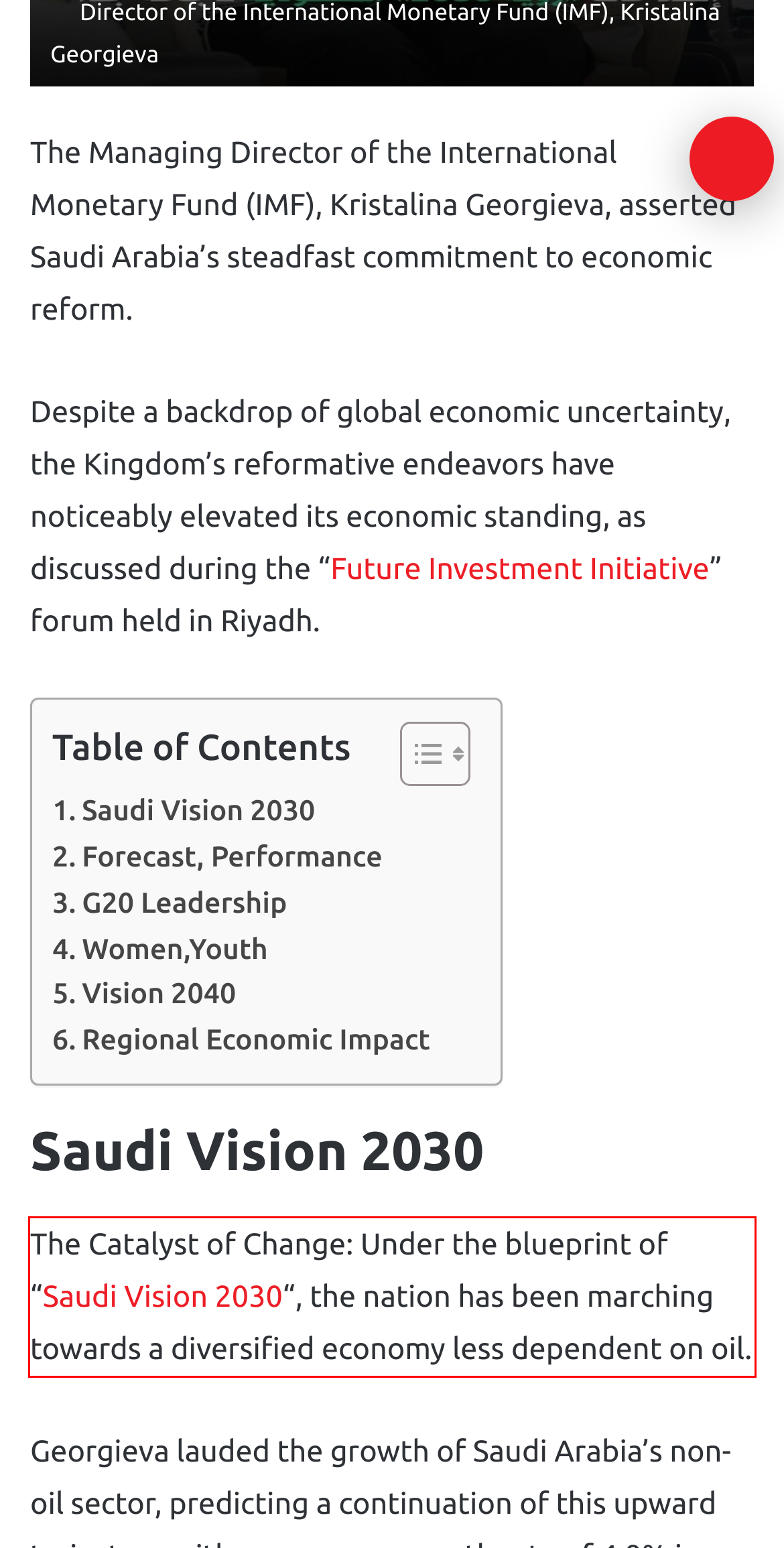Please take the screenshot of the webpage, find the red bounding box, and generate the text content that is within this red bounding box.

The Catalyst of Change: Under the blueprint of “Saudi Vision 2030“, the nation has been marching towards a diversified economy less dependent on oil.